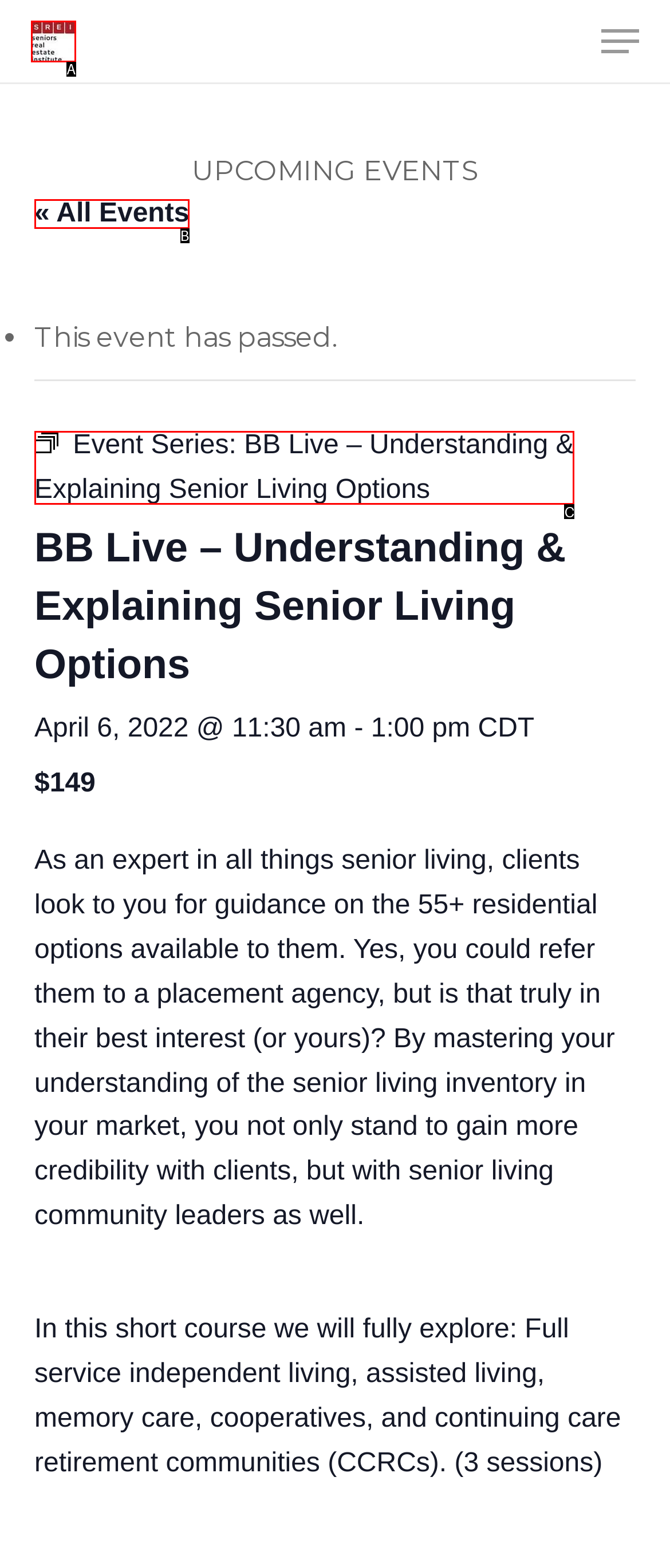Given the element description: « All Events, choose the HTML element that aligns with it. Indicate your choice with the corresponding letter.

B